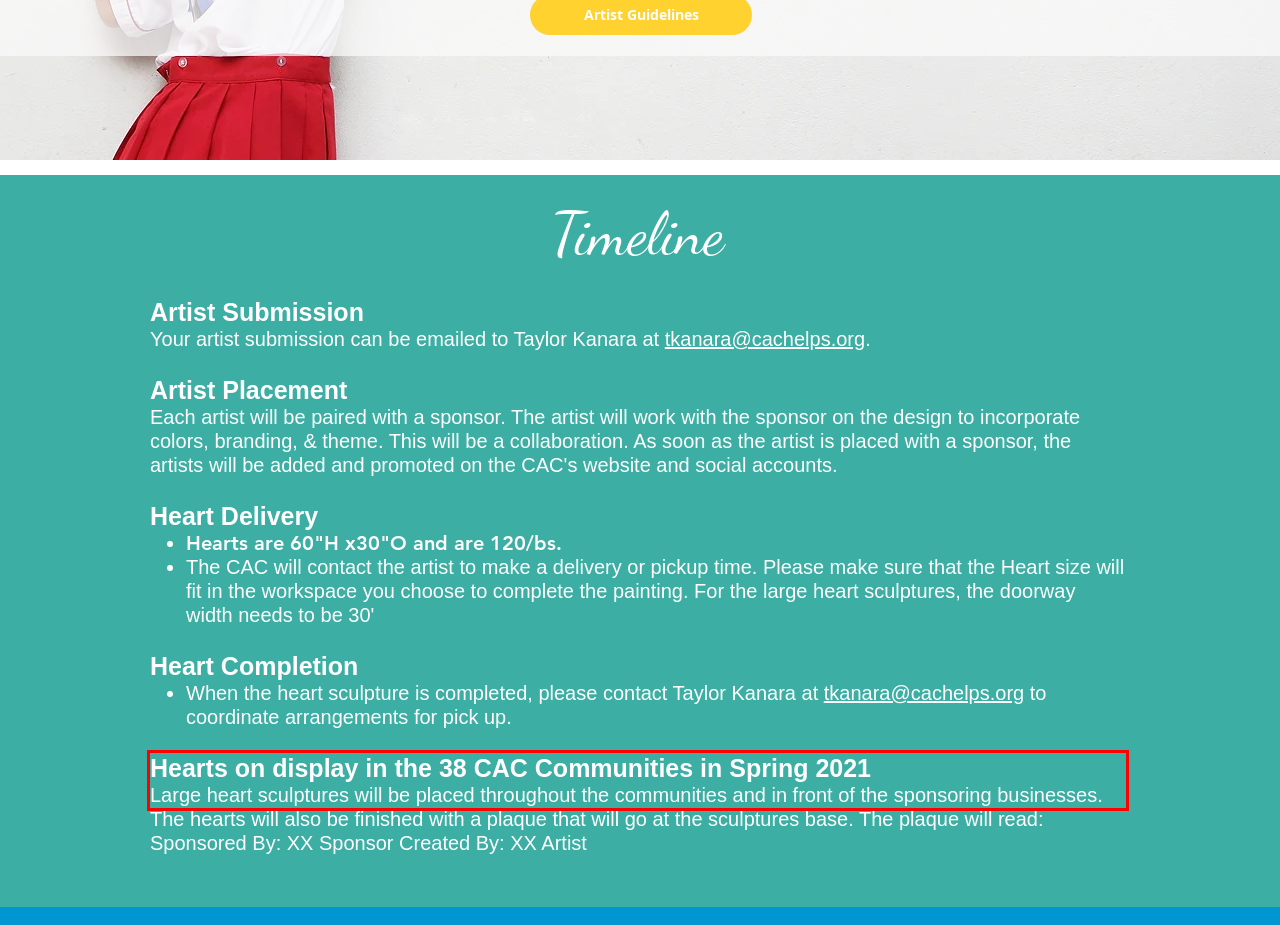Please look at the screenshot provided and find the red bounding box. Extract the text content contained within this bounding box.

Hearts on display in the 38 CAC Communities in Spring 2021 Large heart sculptures will be placed throughout the communities and in front of the sponsoring businesses.